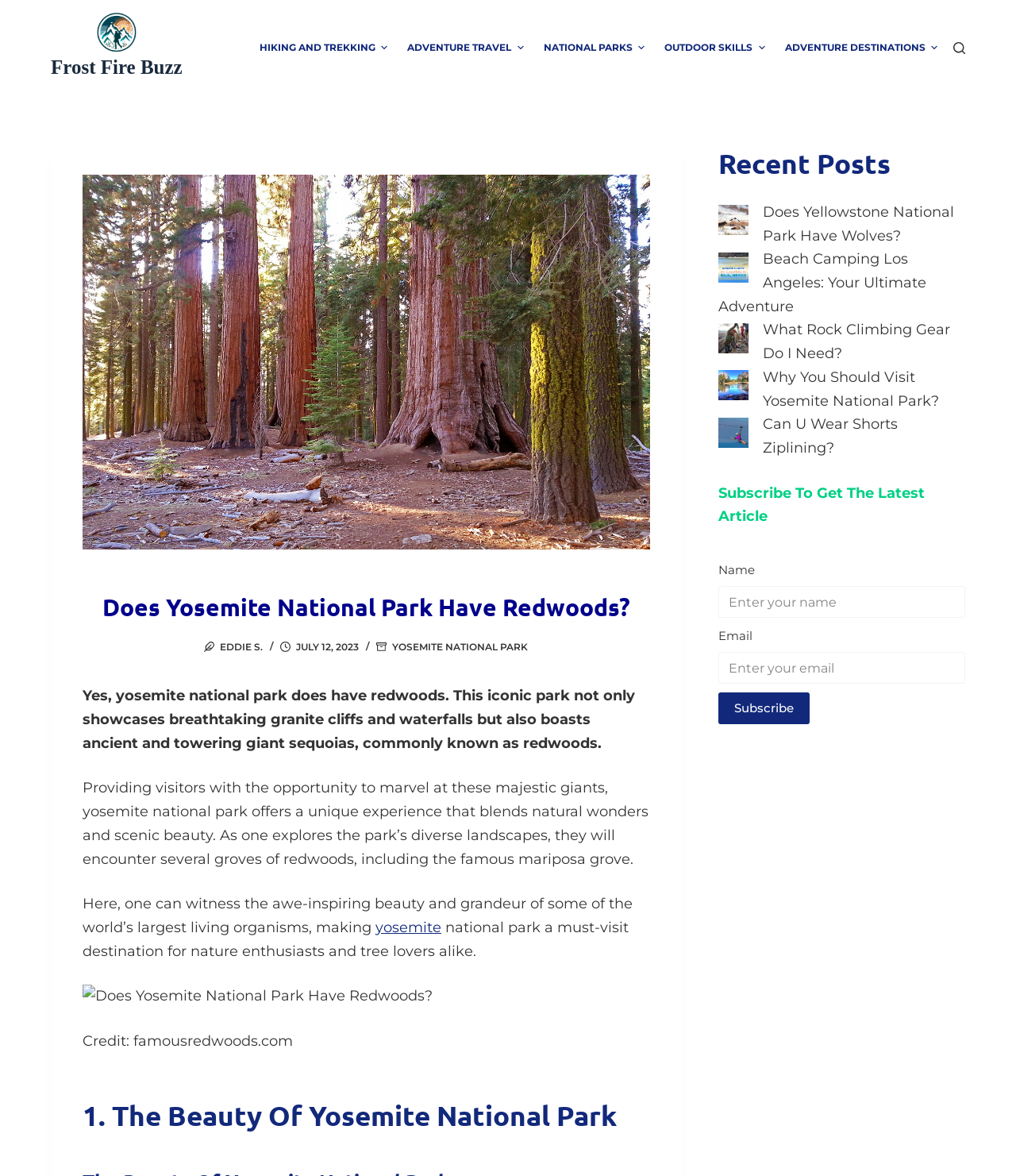What is the name of the national park mentioned in the article?
Look at the image and provide a short answer using one word or a phrase.

Yosemite National Park